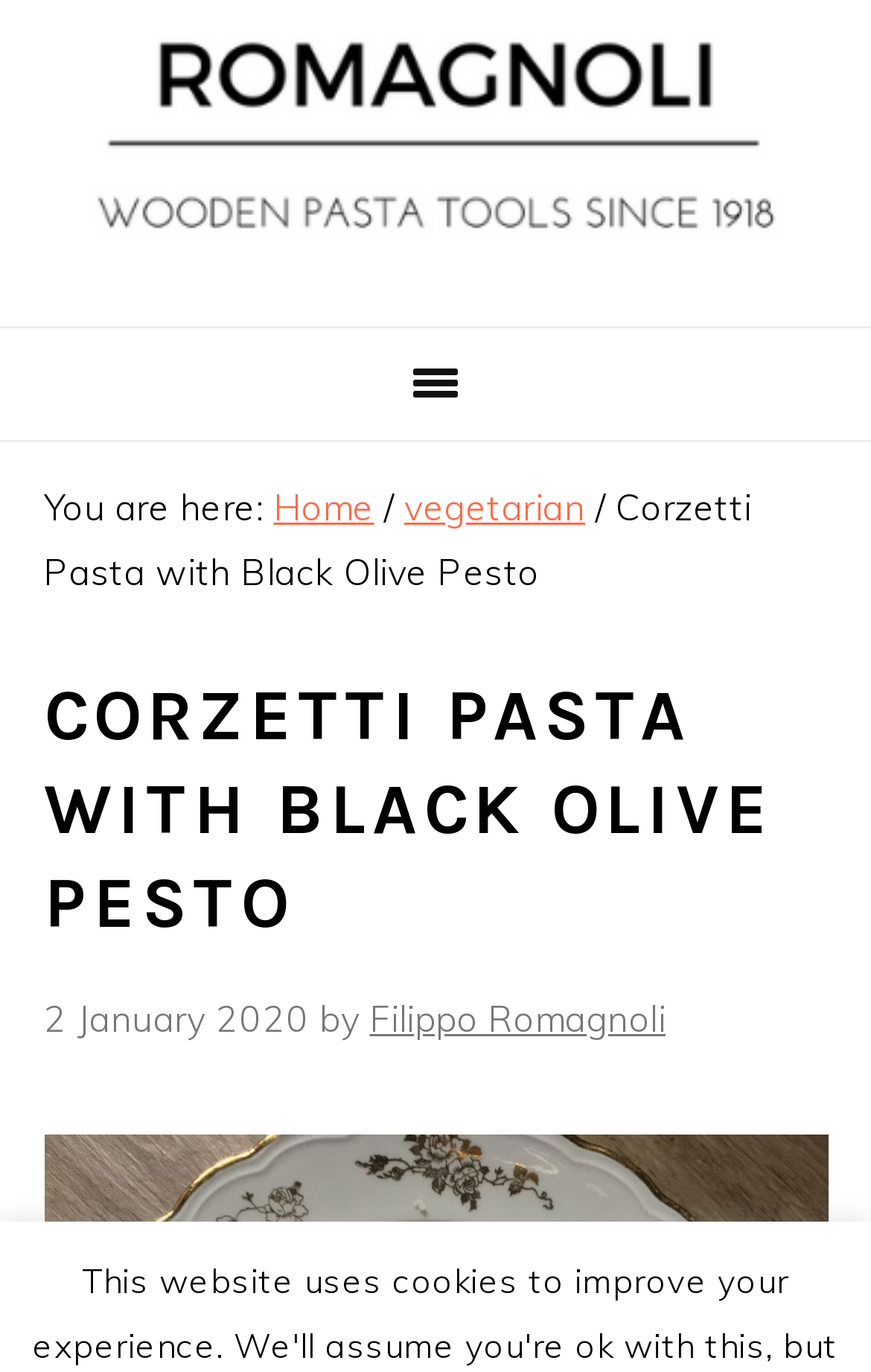When was this recipe published?
Use the information from the screenshot to give a comprehensive response to the question.

I obtained the answer by looking at the main content section, where the date '2 January 2020' is mentioned below the title and author's name.